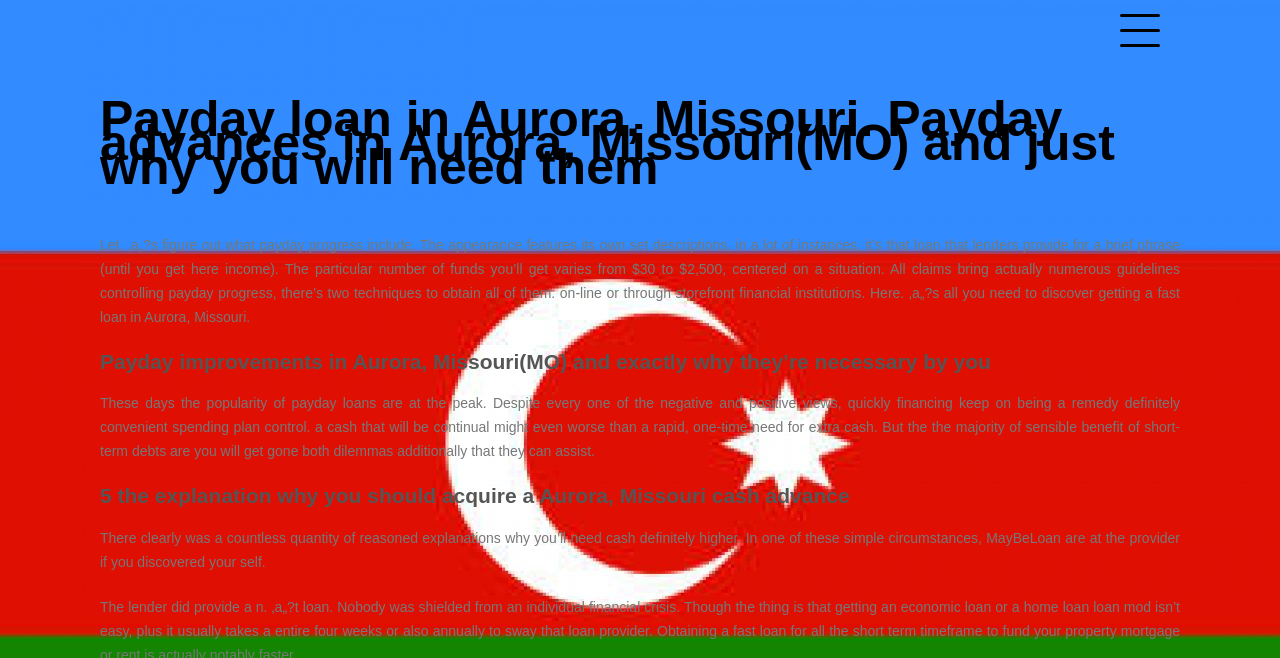Identify and provide the bounding box for the element described by: "Hacked by Shutter.php".

[0.078, 0.052, 0.276, 0.094]